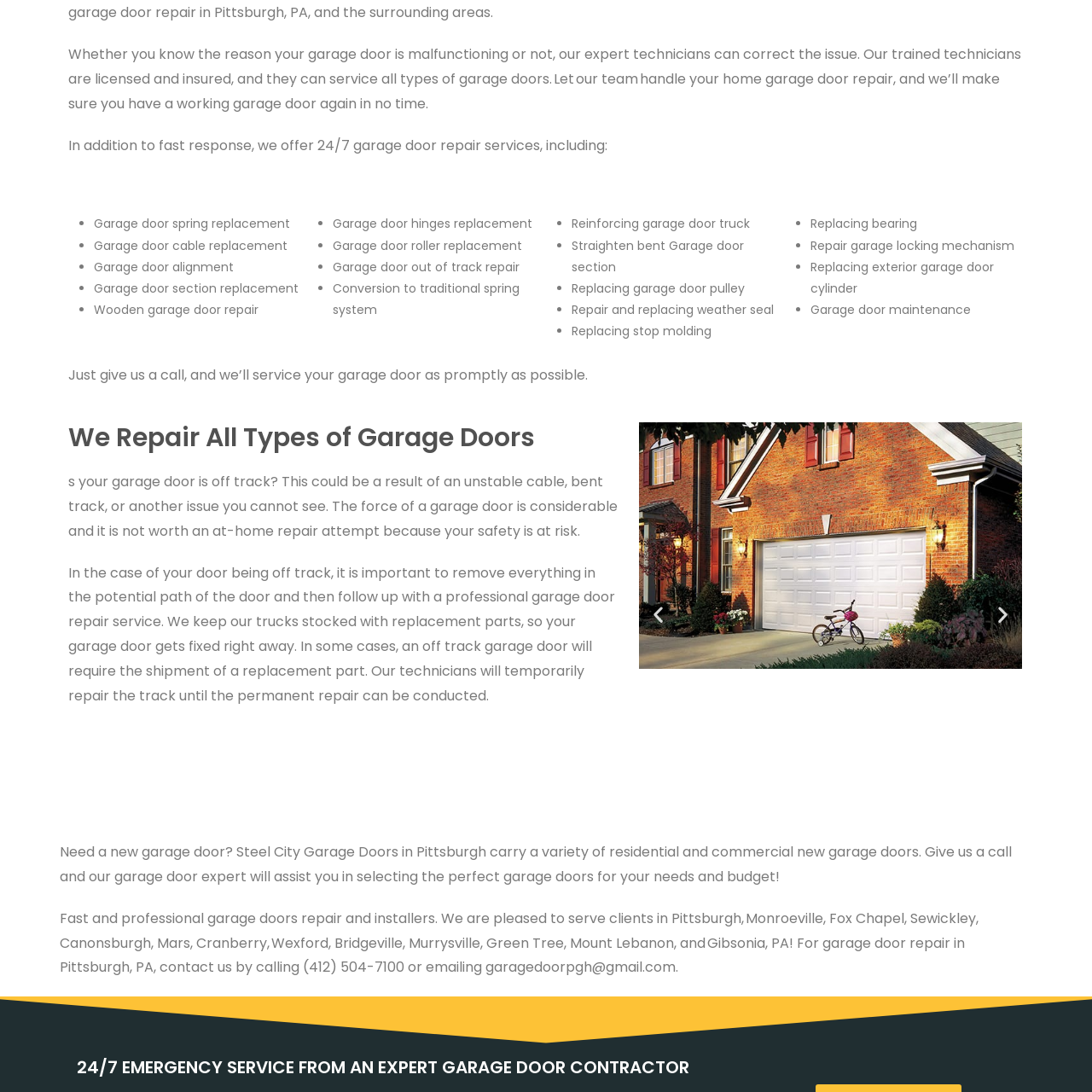Please look at the highlighted area within the red border and provide the answer to this question using just one word or phrase: 
What is the significance of the vibrant design?

Reliability and professionalism